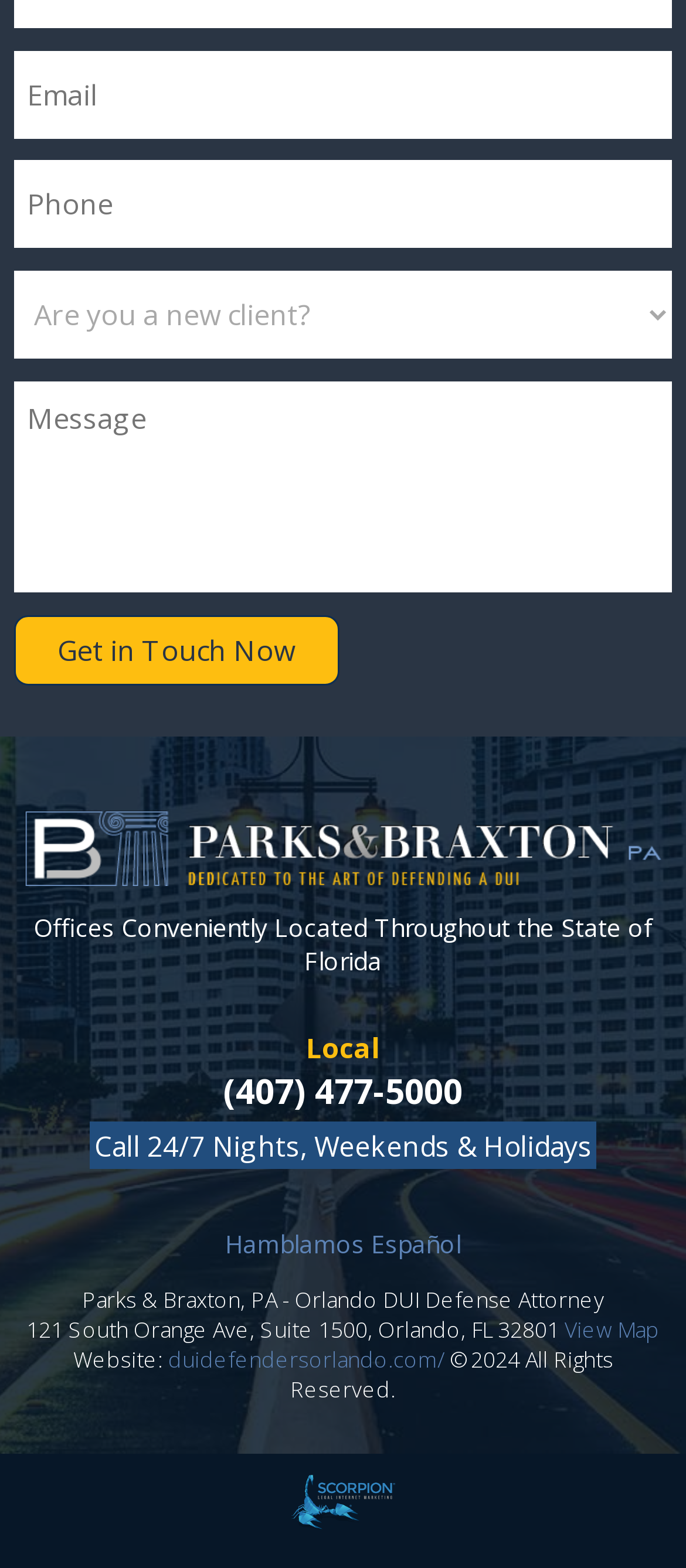Find the bounding box coordinates for the element that must be clicked to complete the instruction: "View the map". The coordinates should be four float numbers between 0 and 1, indicated as [left, top, right, bottom].

[0.823, 0.839, 0.962, 0.858]